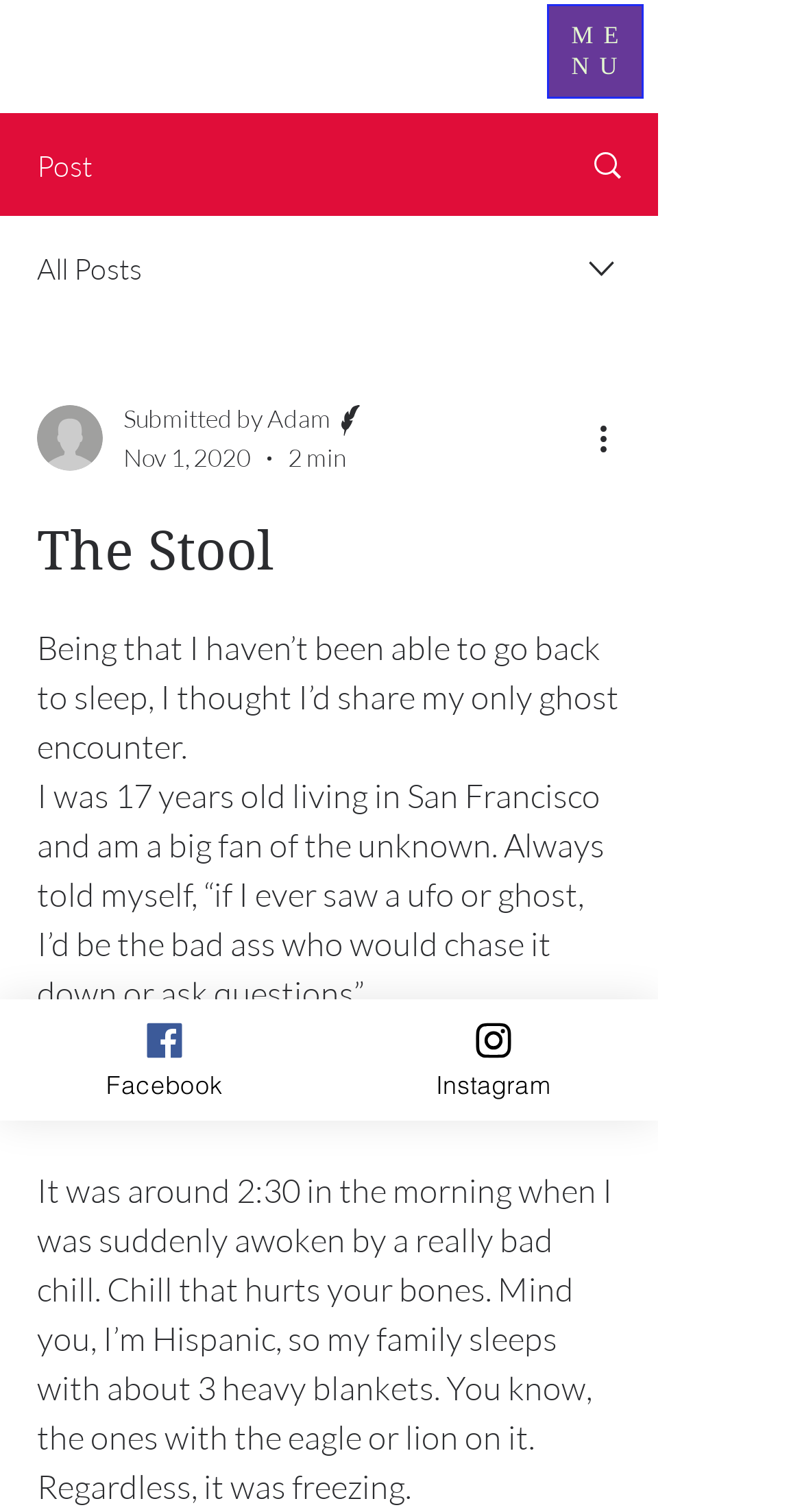Pinpoint the bounding box coordinates of the element you need to click to execute the following instruction: "Open navigation menu". The bounding box should be represented by four float numbers between 0 and 1, in the format [left, top, right, bottom].

[0.682, 0.003, 0.803, 0.065]